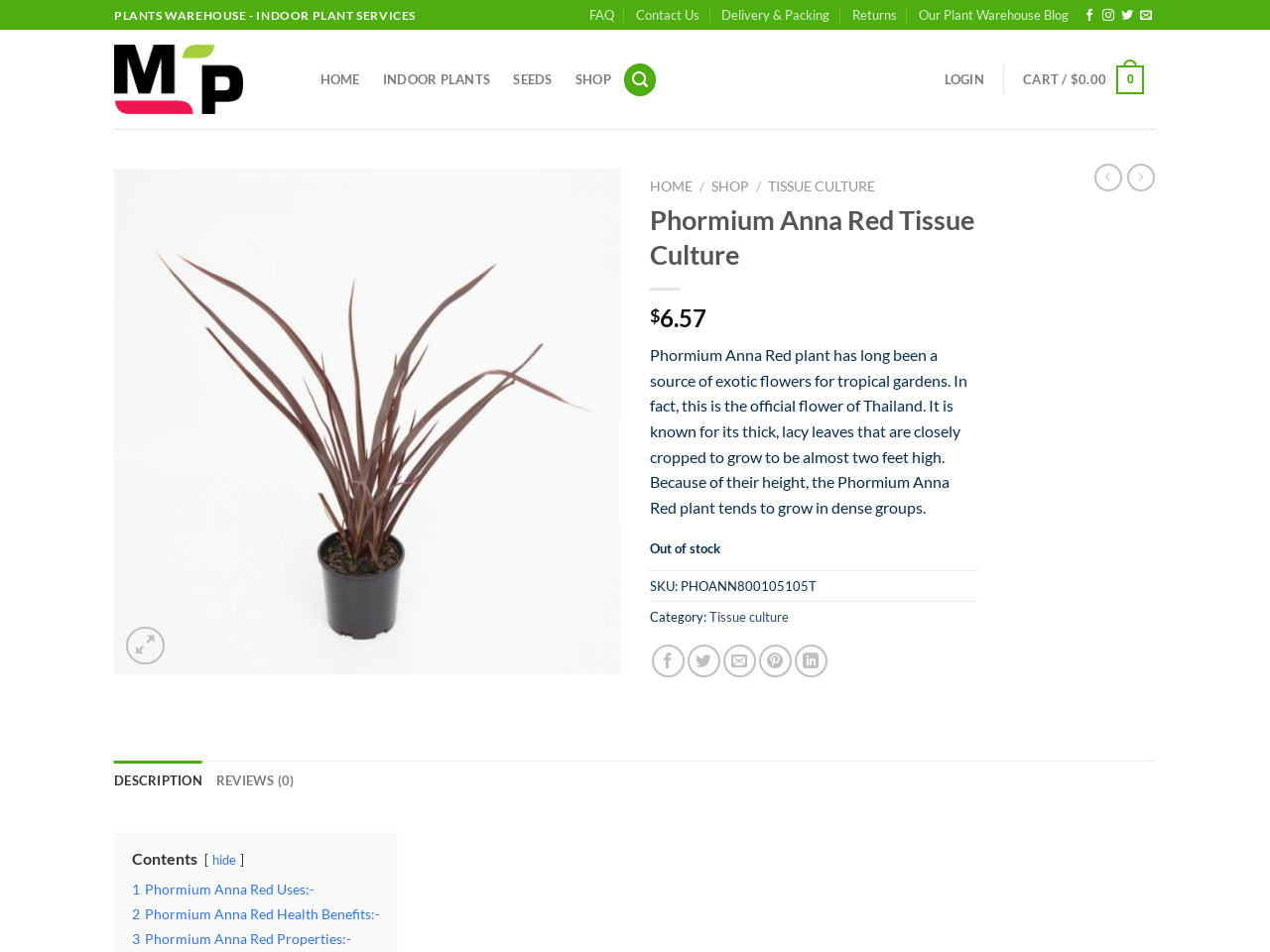Identify the bounding box coordinates of the region I need to click to complete this instruction: "Add to wishlist".

[0.439, 0.239, 0.477, 0.278]